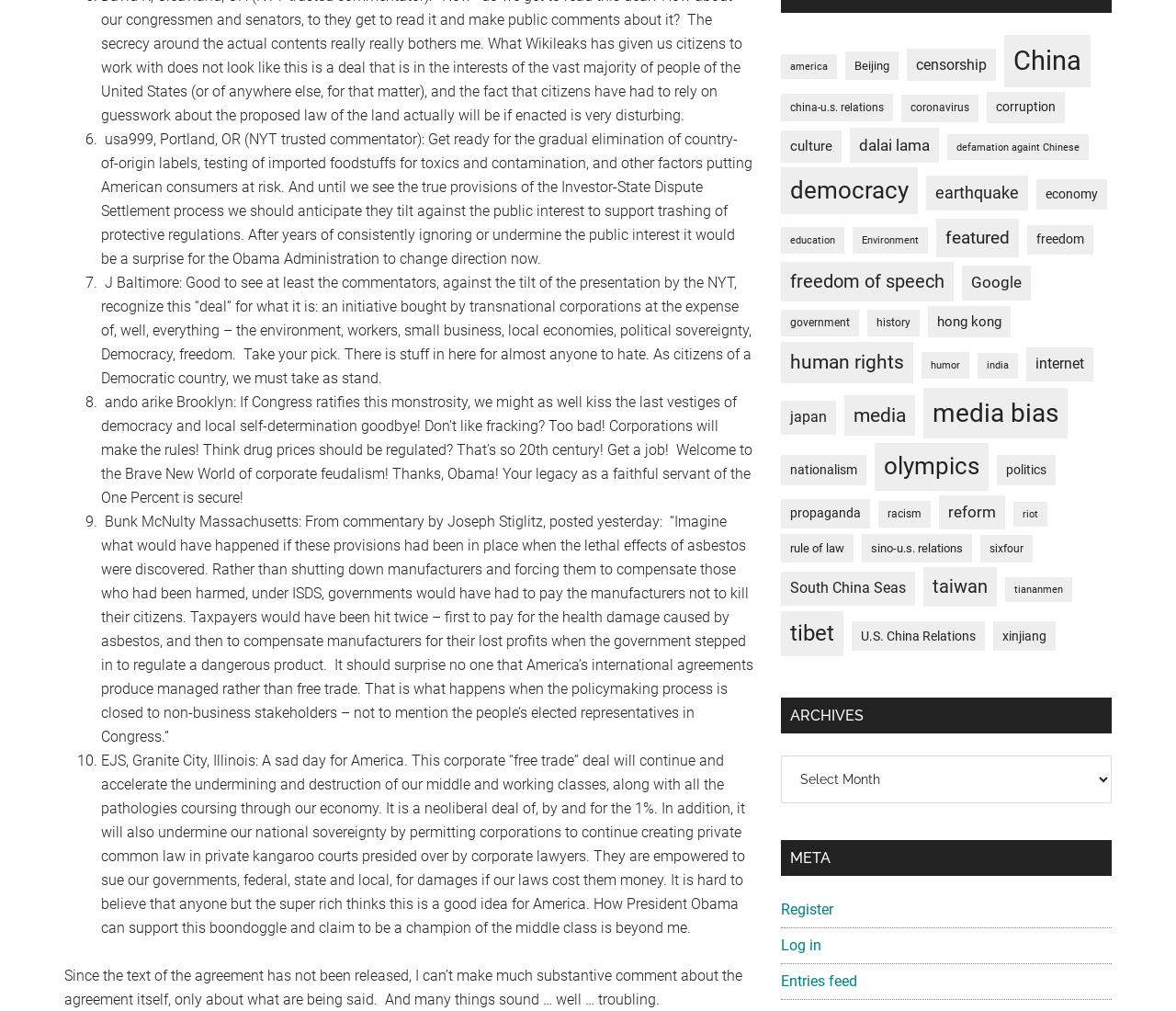Predict the bounding box coordinates of the area that should be clicked to accomplish the following instruction: "Select an option from 'Archives' combobox". The bounding box coordinates should consist of four float numbers between 0 and 1, i.e., [left, top, right, bottom].

[0.664, 0.747, 0.945, 0.794]